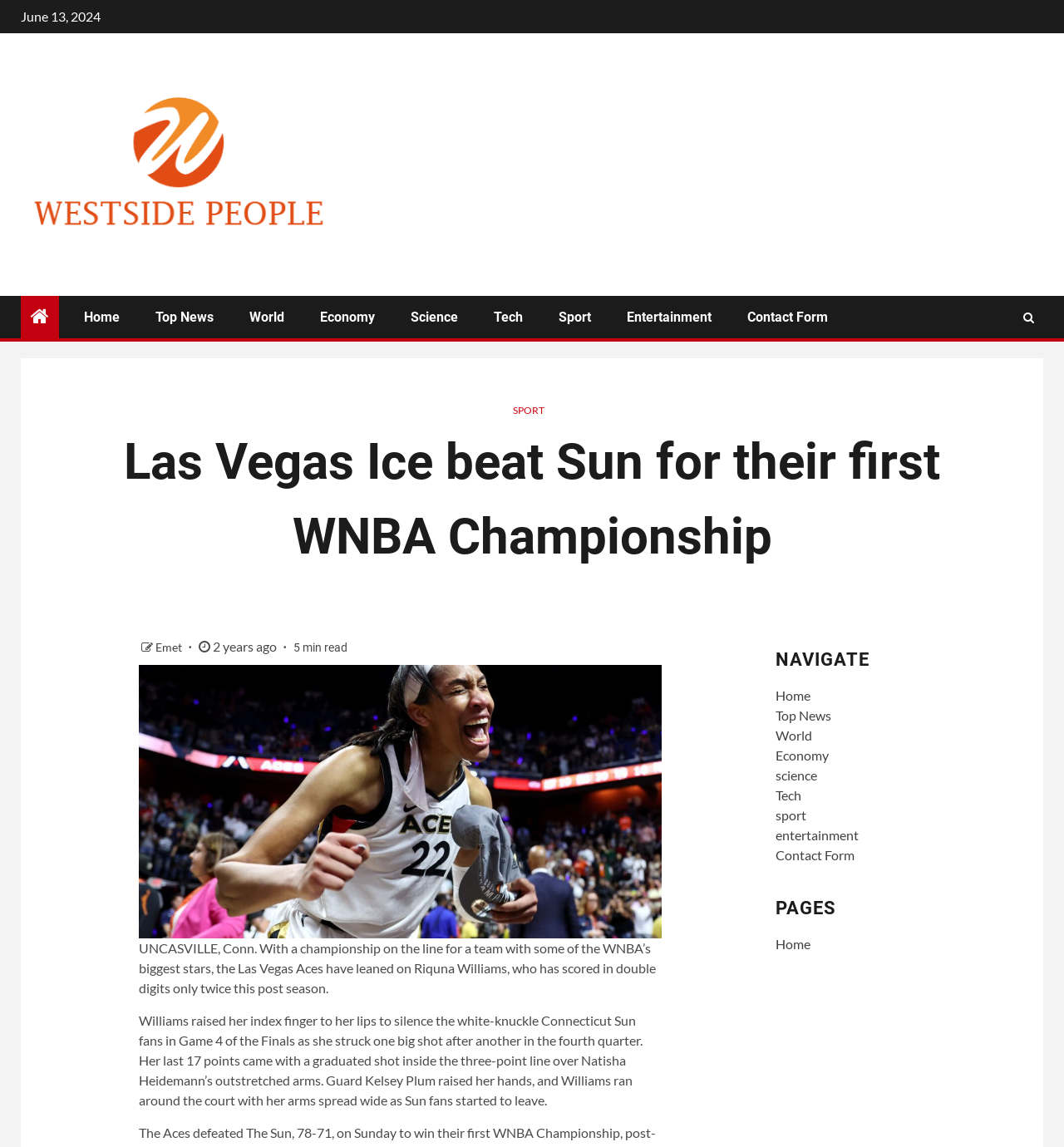Please identify the bounding box coordinates of the element's region that needs to be clicked to fulfill the following instruction: "Read the article about Las Vegas Aces". The bounding box coordinates should consist of four float numbers between 0 and 1, i.e., [left, top, right, bottom].

[0.112, 0.371, 0.888, 0.501]